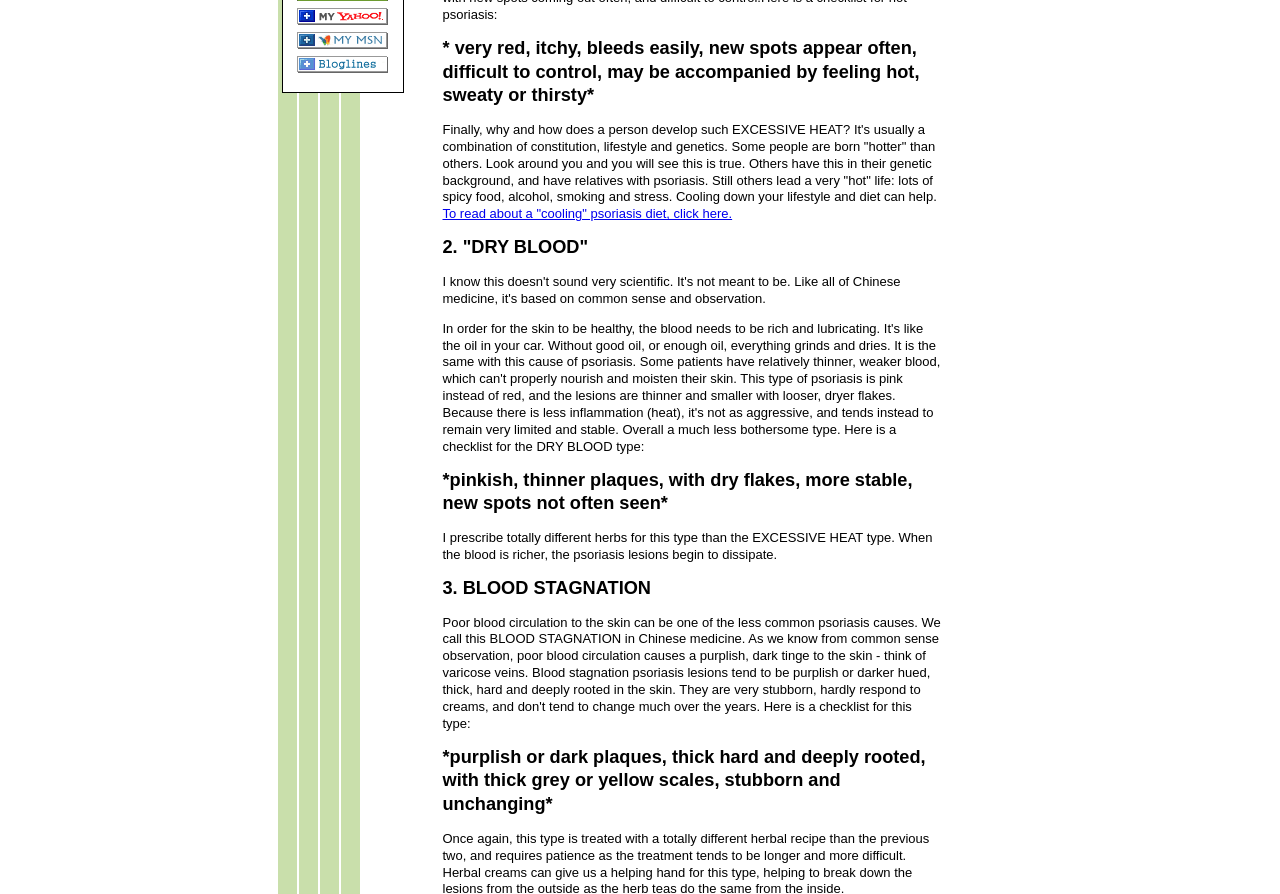From the webpage screenshot, predict the bounding box of the UI element that matches this description: "alt="Subscribe with Bloglines"".

[0.232, 0.069, 0.303, 0.086]